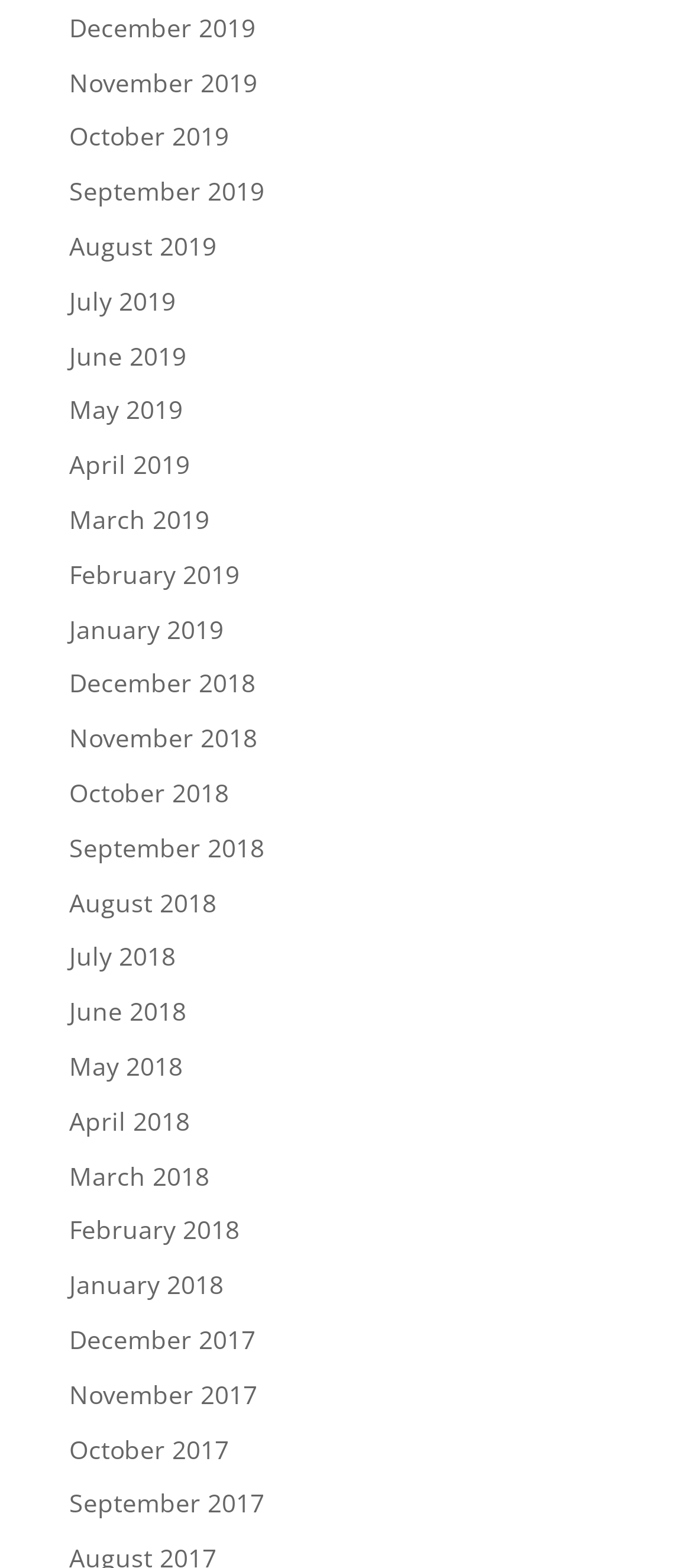Please identify the bounding box coordinates of the clickable region that I should interact with to perform the following instruction: "view December 2019". The coordinates should be expressed as four float numbers between 0 and 1, i.e., [left, top, right, bottom].

[0.1, 0.007, 0.369, 0.028]